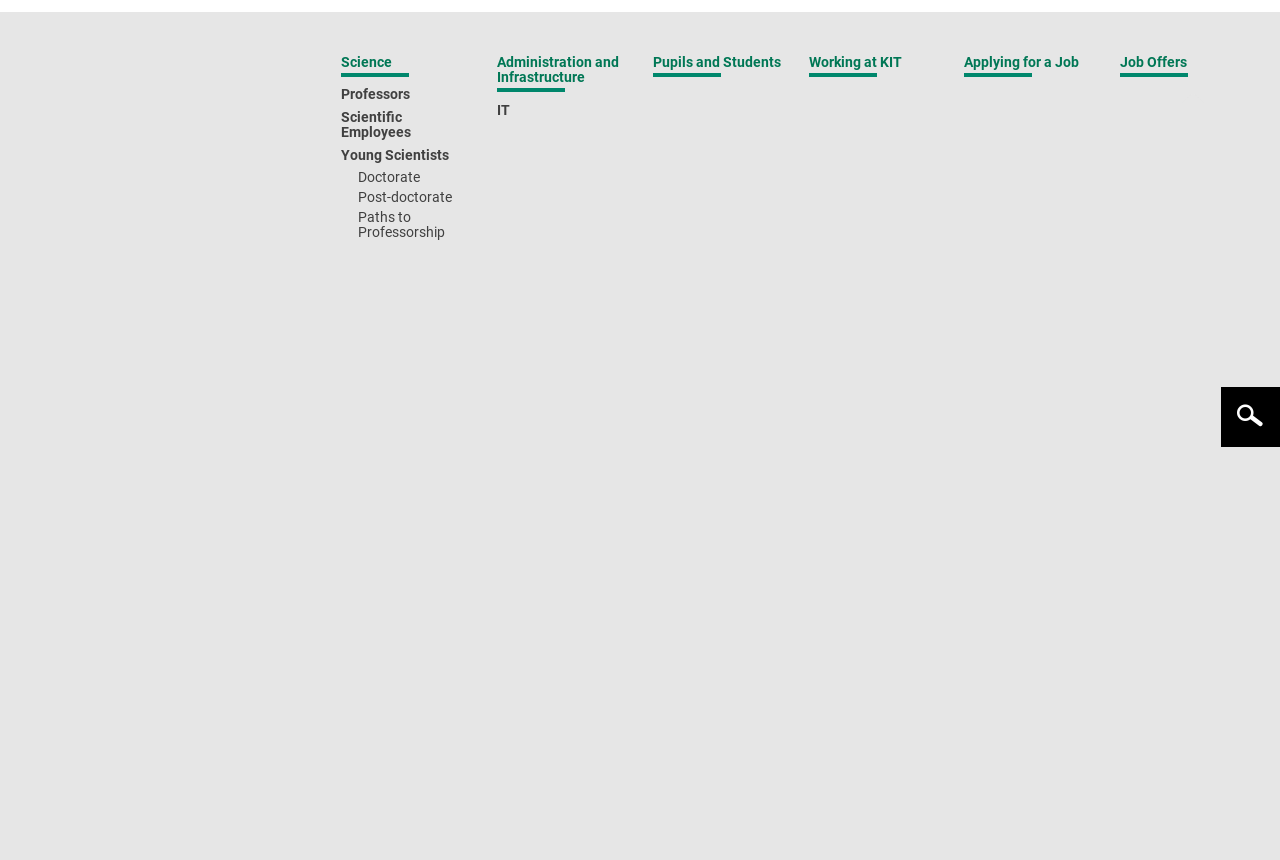Find the bounding box coordinates of the element to click in order to complete this instruction: "view press releases". The bounding box coordinates must be four float numbers between 0 and 1, denoted as [left, top, right, bottom].

[0.632, 0.206, 0.708, 0.225]